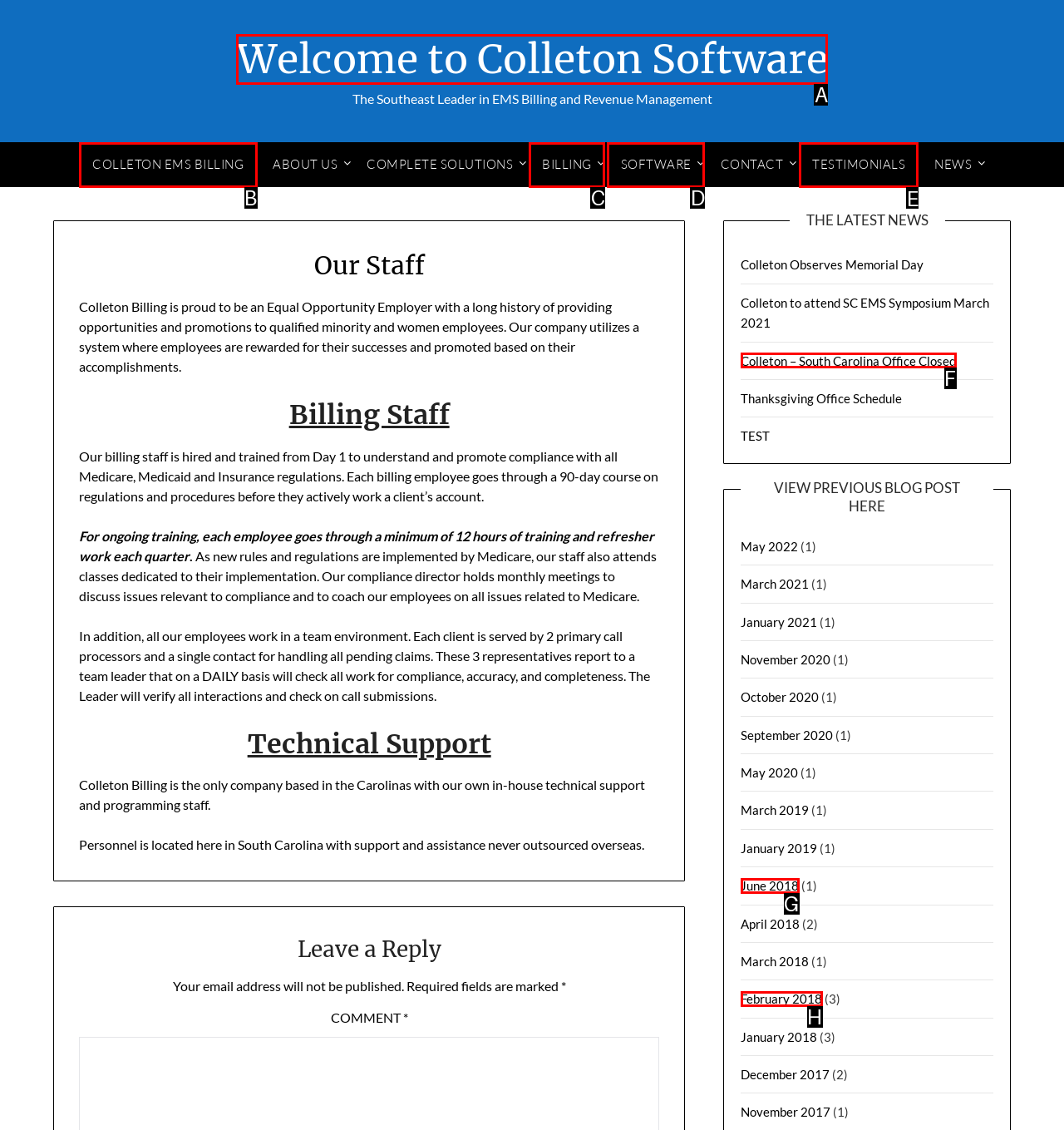To complete the task: Click on TESTIMONIALS, which option should I click? Answer with the appropriate letter from the provided choices.

E